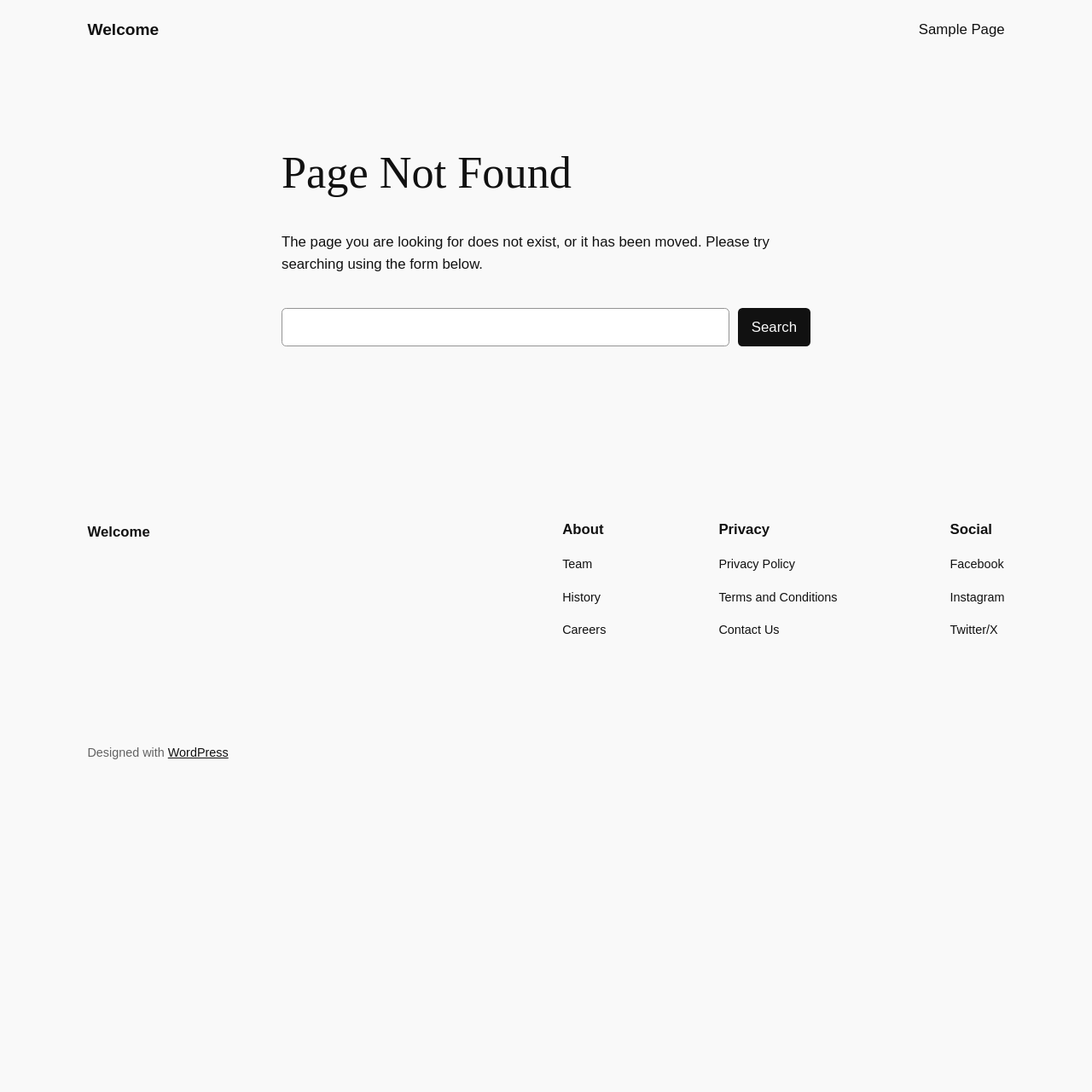Construct a comprehensive caption that outlines the webpage's structure and content.

This webpage is a "Page not found" page with a title "Welcome". At the top, there are two links, "Welcome" and "Sample Page", positioned on the left and right sides, respectively. 

Below the top links, there is a main section with a heading "Page Not Found" in the middle. Underneath the heading, there is a paragraph of text explaining that the page does not exist or has been moved, and suggesting to use the search form below. 

The search form is located below the paragraph, consisting of a search box and a "Search" button. The search box is on the left, and the button is on the right.

Further down the page, there is a section with three columns of links. The left column has a link to "Welcome", the middle column has links to "About", "Team", "History", and "Careers", and the right column has links to "Privacy", "Privacy Policy", "Terms and Conditions", and "Contact Us". 

Below the link columns, there is another section with three columns of links. The left column has a link to "About", the middle column has links to "Privacy", "Privacy Policy", "Terms and Conditions", and "Contact Us", and the right column has links to "Social", "Facebook", "Instagram", and "Twitter/X". 

At the very bottom of the page, there is a line of text "Designed with" followed by a link to "WordPress".